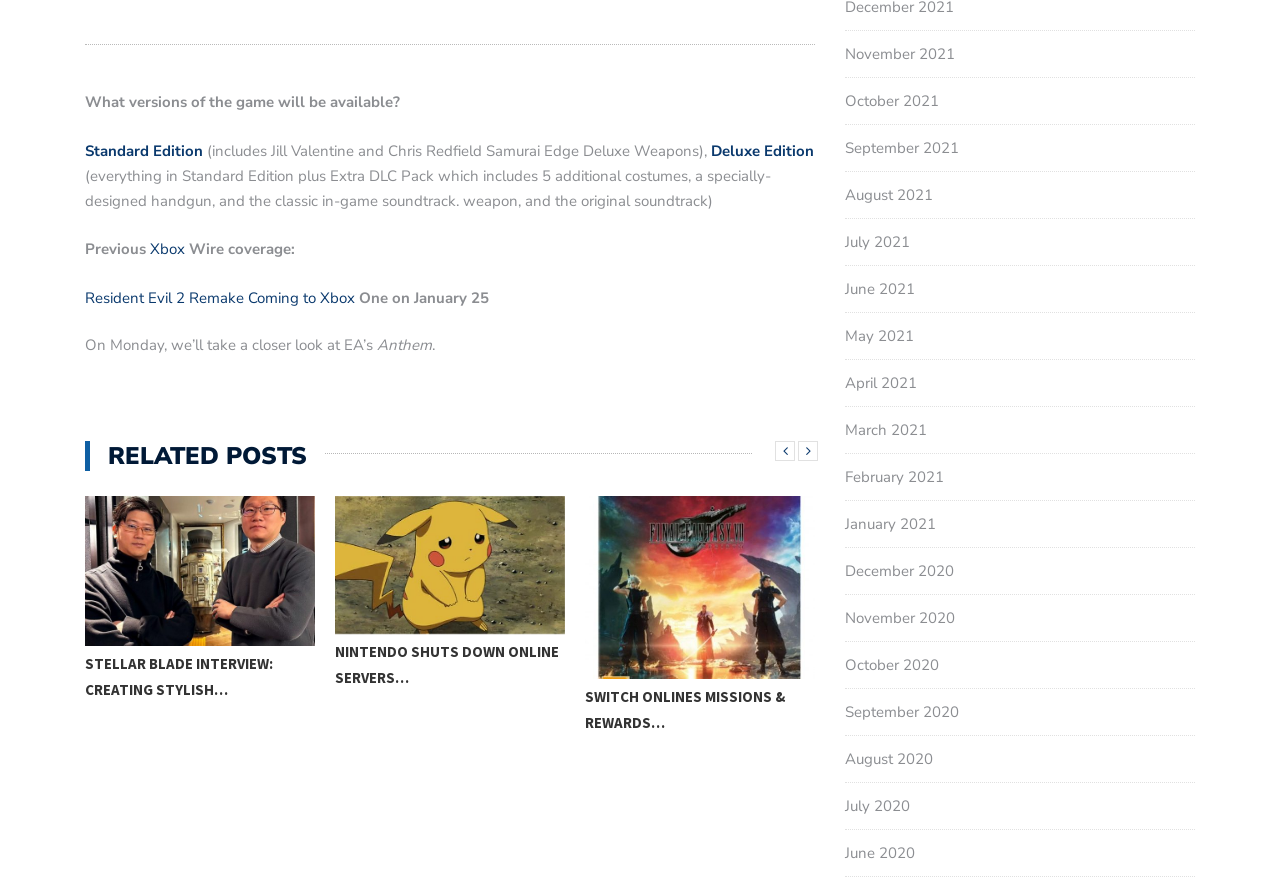Please find and report the bounding box coordinates of the element to click in order to perform the following action: "Click on the 'SWITCH ONLINES MISSIONS & REWARDS…' link". The coordinates should be expressed as four float numbers between 0 and 1, in the format [left, top, right, bottom].

[0.066, 0.777, 0.246, 0.836]